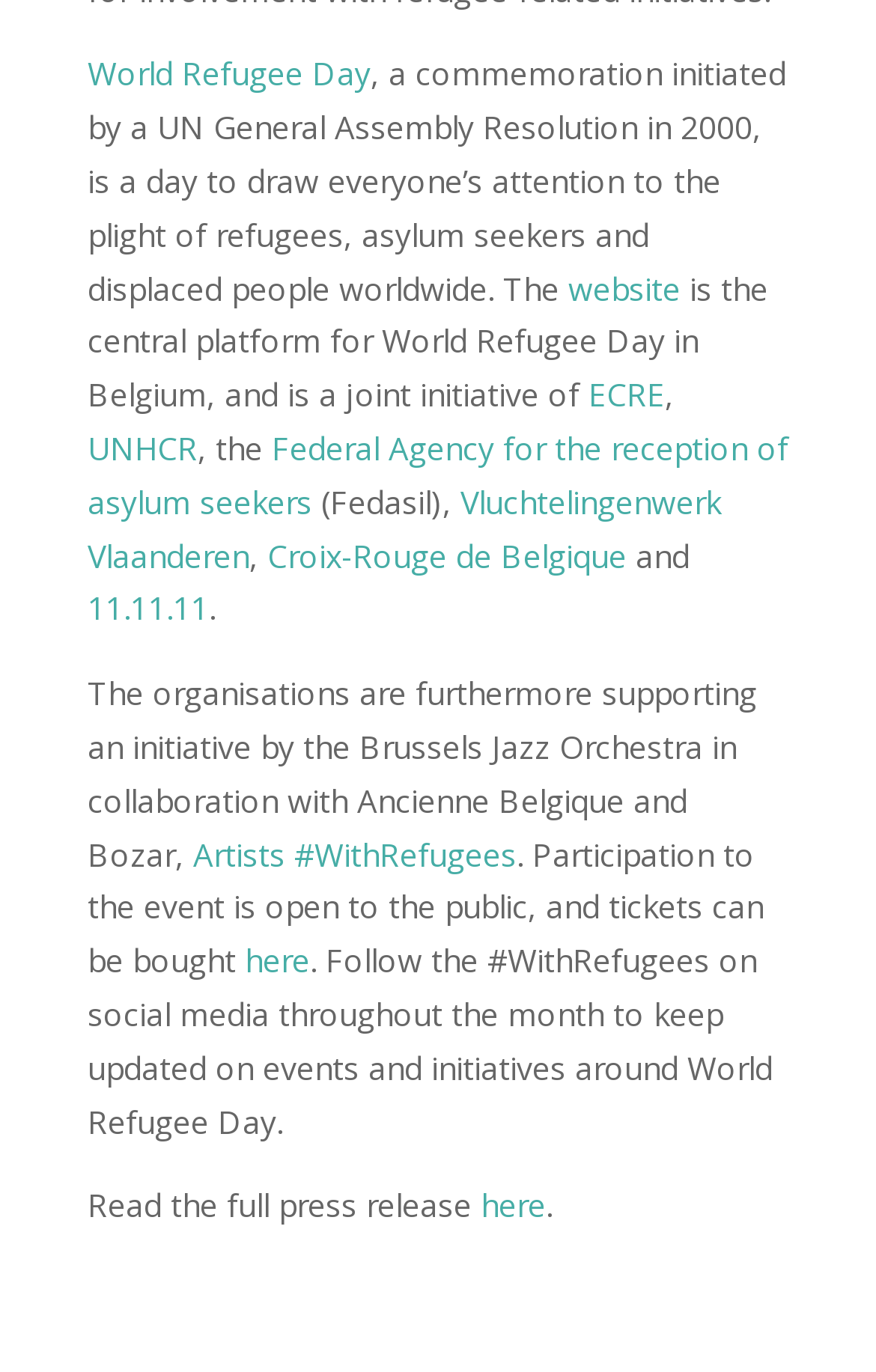Show me the bounding box coordinates of the clickable region to achieve the task as per the instruction: "Learn more about UNHCR".

[0.1, 0.311, 0.226, 0.342]